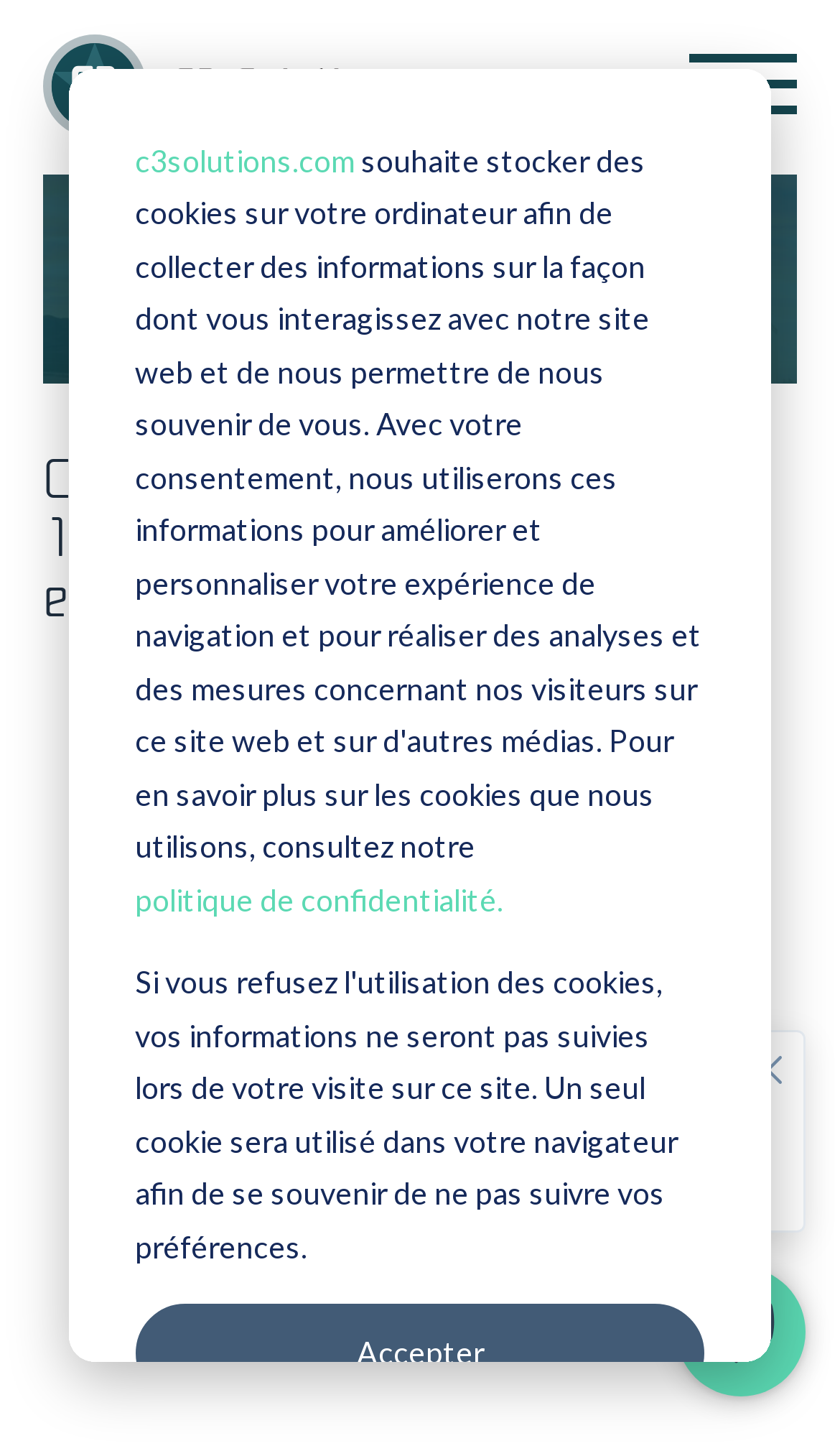Describe the webpage in detail, including text, images, and layout.

The webpage appears to be an article or news page from C3 Solutions, a company that provides logistics services. At the top of the page, there is a cookie banner that informs users about the website's cookie policy. The banner is located near the top center of the page and takes up about 80% of the page's width. It contains a paragraph of text explaining how the website uses cookies, followed by a link to the company's privacy policy and a button to accept the cookie policy.

Below the cookie banner, there are two links, one on the left and one on the right, which appear to be navigation links. On the left side of the page, there is an image, likely the company's logo. 

The main content of the page is divided into two sections. The top section has a heading that reads "Nouvelles Récentes" (Recent News) and contains a subheading that announces C3 Solutions being named one of the top 100 IT logistics service providers in 2020. This section takes up about half of the page's height and is located near the top center of the page.

Below the news section, there is a large image that spans the entire width of the page. The image likely relates to the news article or the company's services.

On the right side of the page, there is a chat widget that allows users to interact with the company's customer support team. The chat widget is located near the bottom right corner of the page and takes up about 30% of the page's width.

Overall, the webpage has a clean and organized layout, with clear headings and concise text. The use of images and a chat widget adds visual interest and functionality to the page.